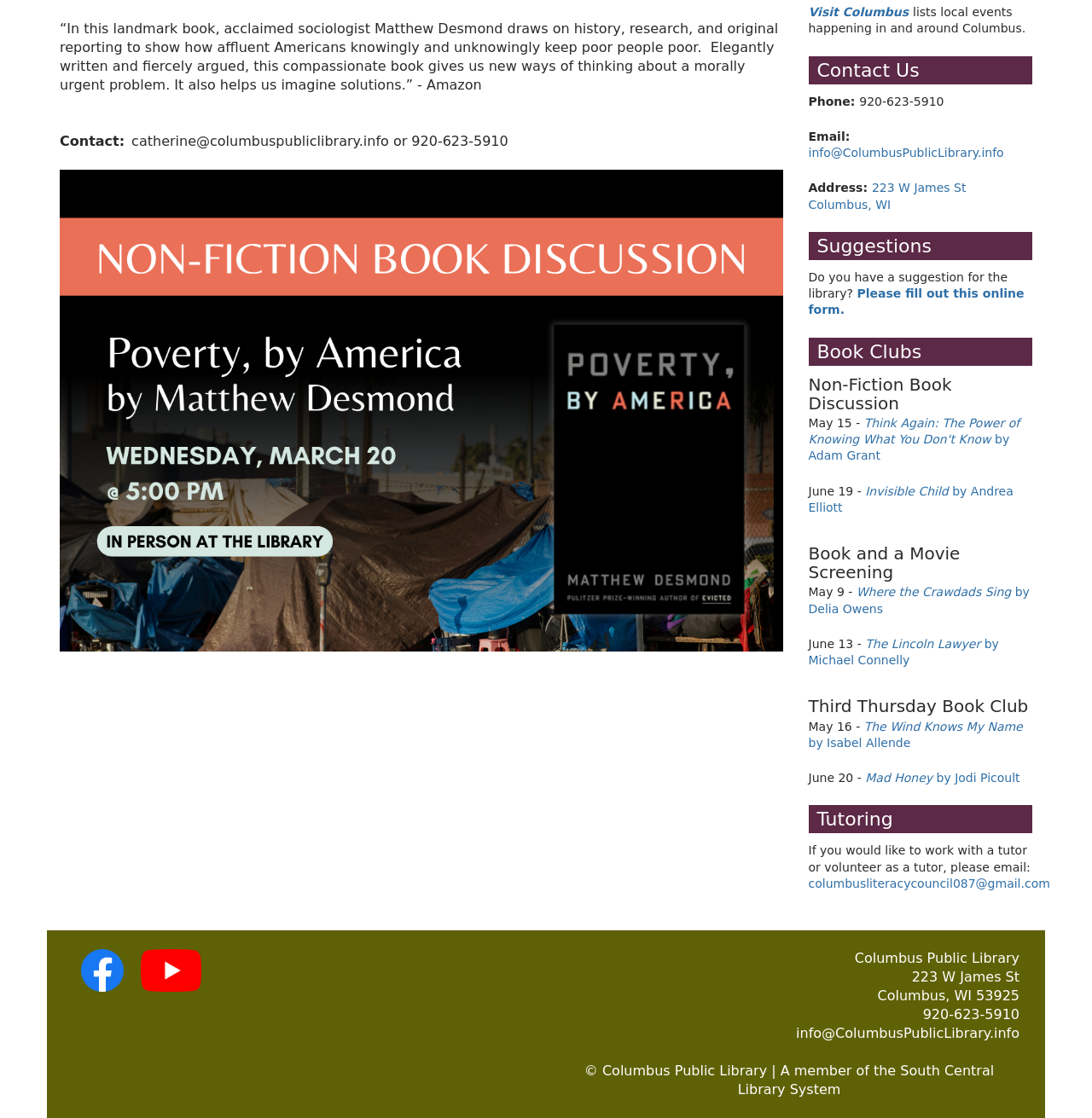Please find the bounding box coordinates in the format (top-left x, top-left y, bottom-right x, bottom-right y) for the given element description. Ensure the coordinates are floating point numbers between 0 and 1. Description: Software

None